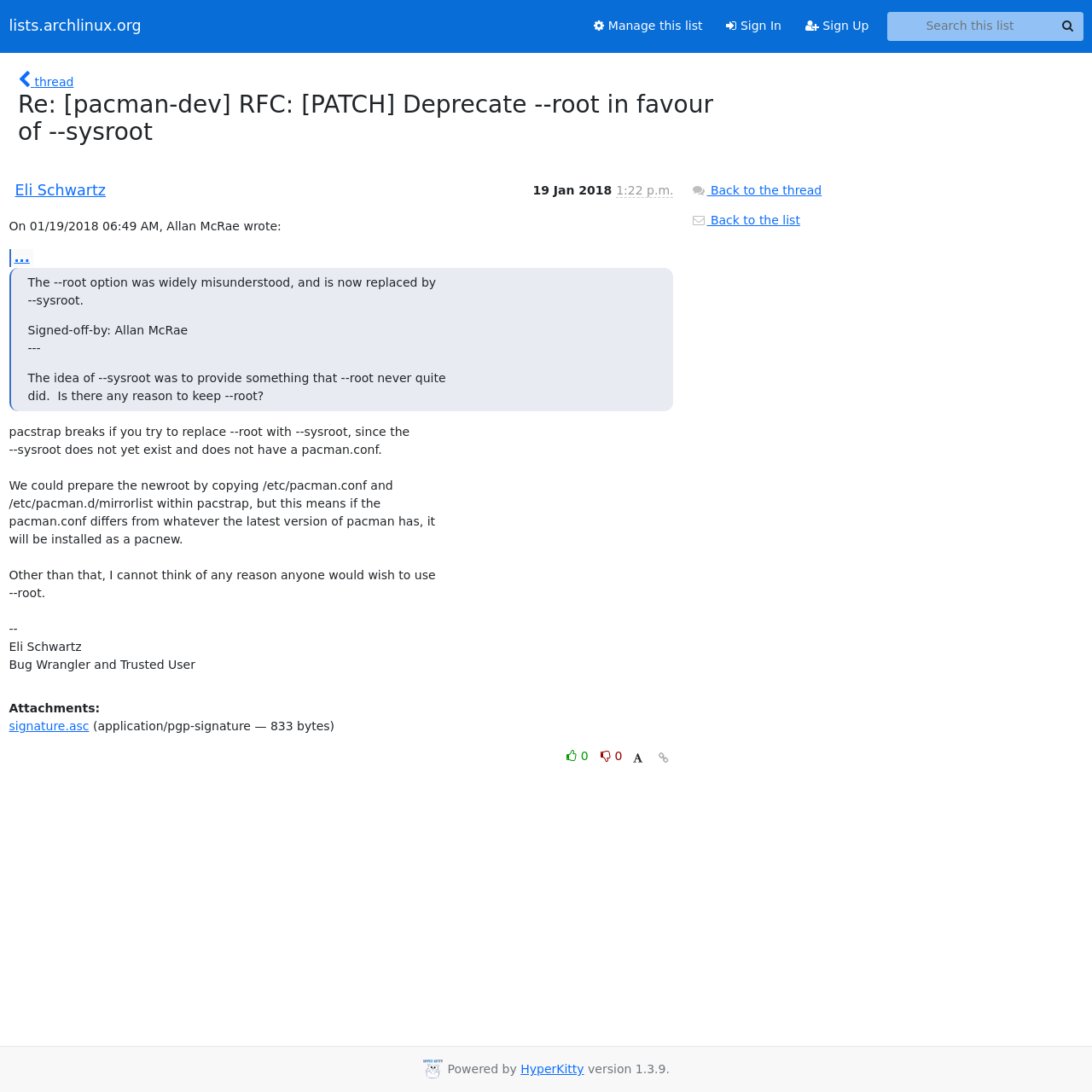Identify and provide the bounding box coordinates of the UI element described: "Manage this list". The coordinates should be formatted as [left, top, right, bottom], with each number being a float between 0 and 1.

[0.533, 0.01, 0.654, 0.038]